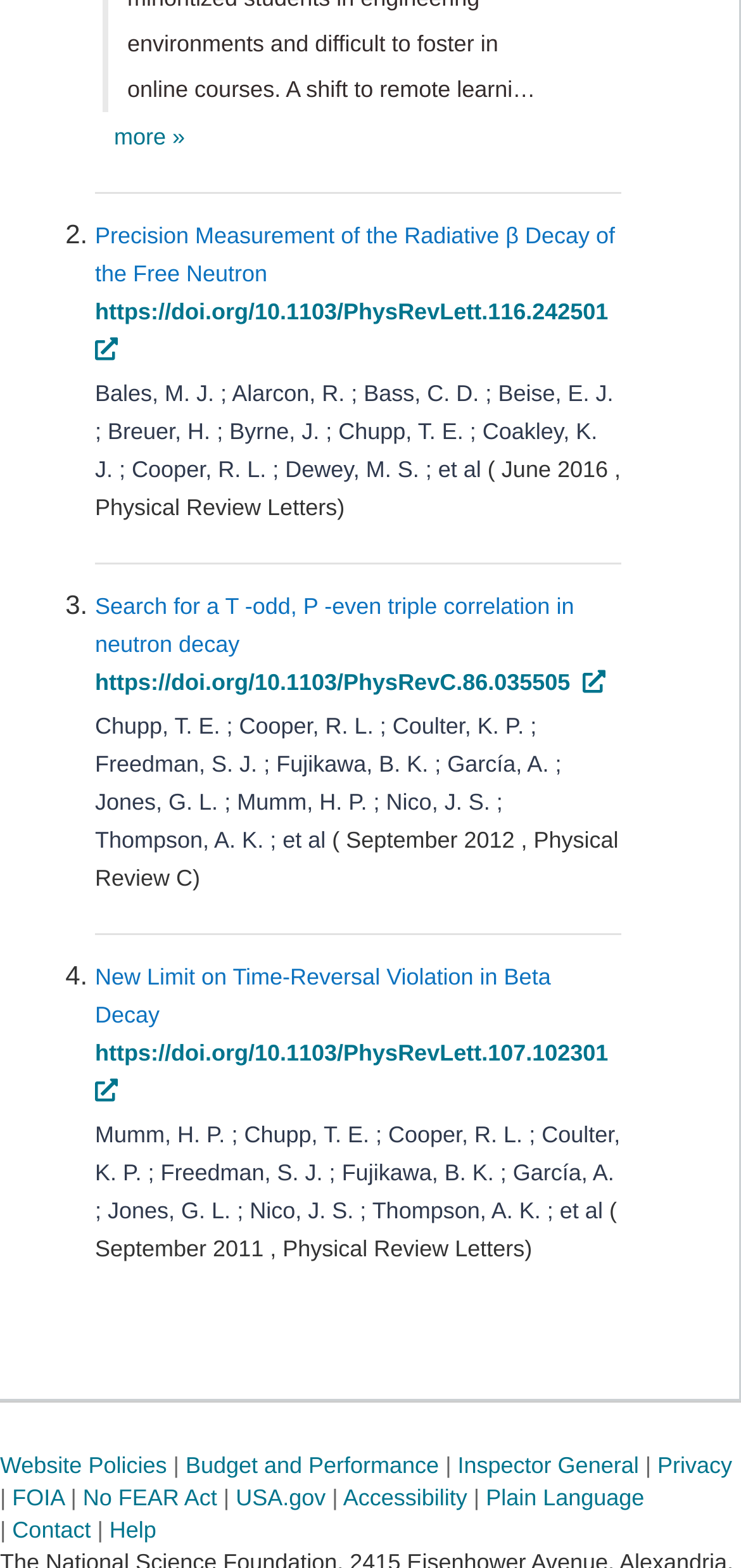Please find the bounding box coordinates of the element that needs to be clicked to perform the following instruction: "click more". The bounding box coordinates should be four float numbers between 0 and 1, represented as [left, top, right, bottom].

[0.154, 0.079, 0.25, 0.095]